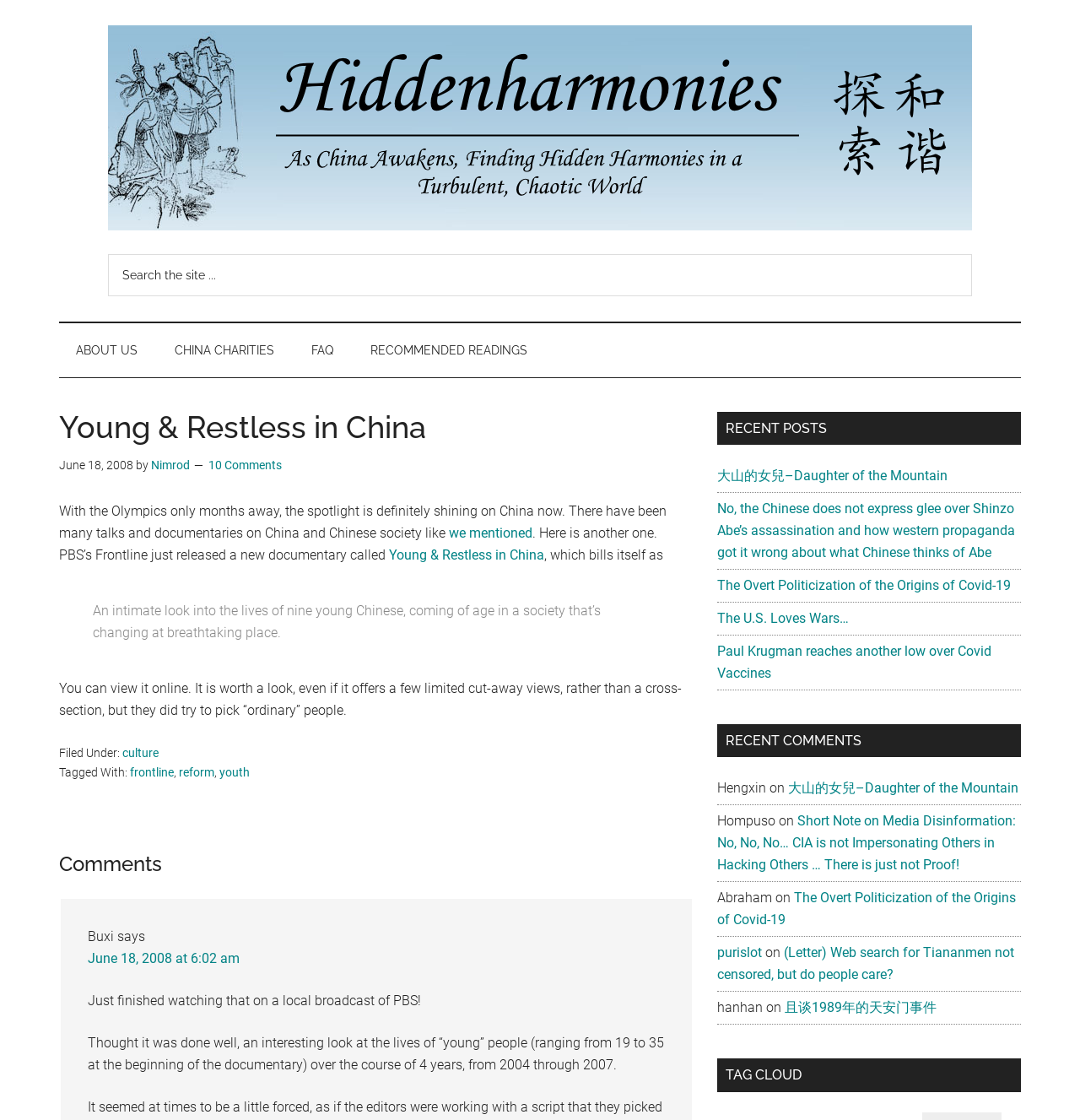Could you find the bounding box coordinates of the clickable area to complete this instruction: "Read about Young & Restless in China"?

[0.055, 0.368, 0.641, 0.716]